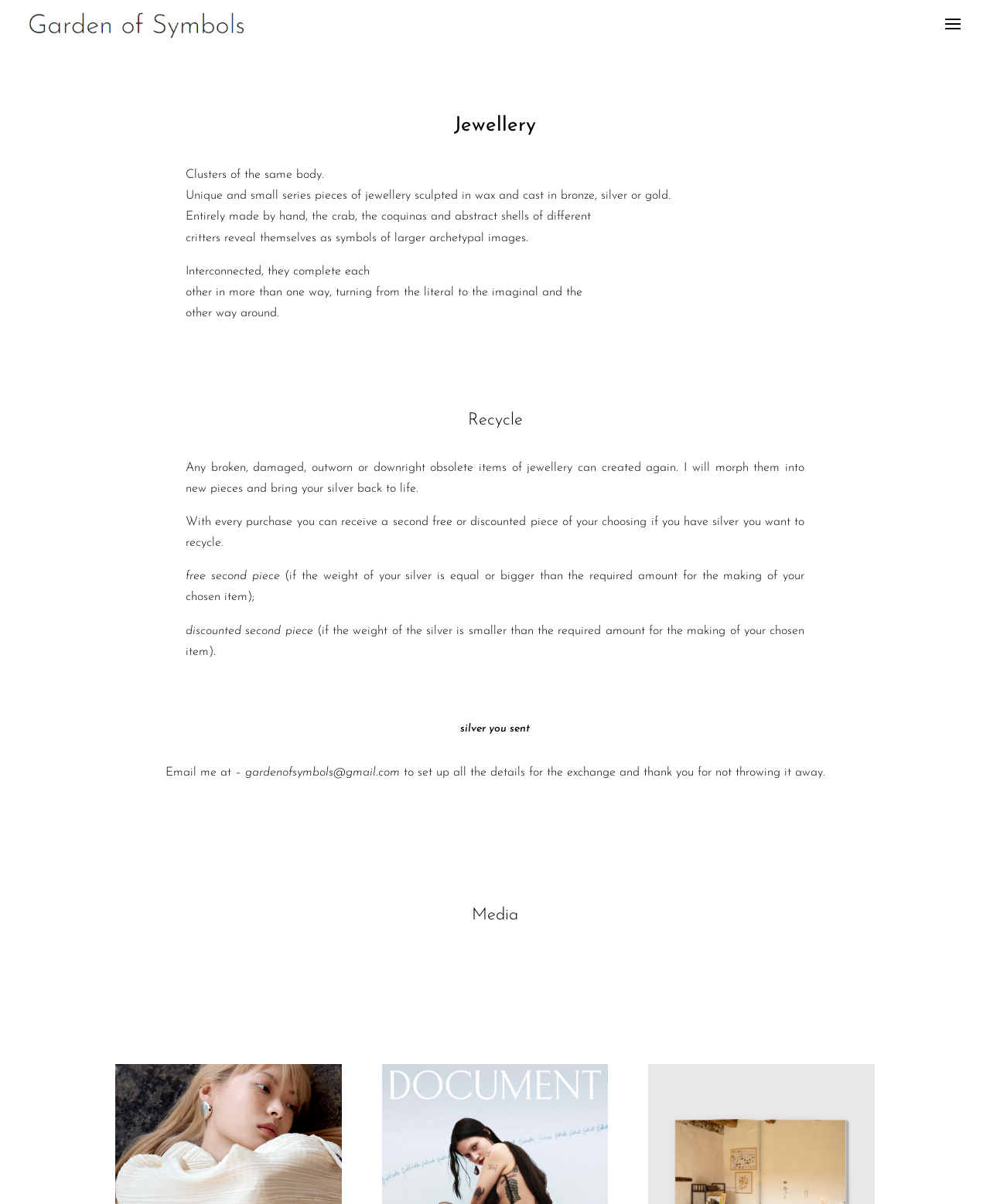Answer the question in one word or a short phrase:
How can you contact the website owner?

Email